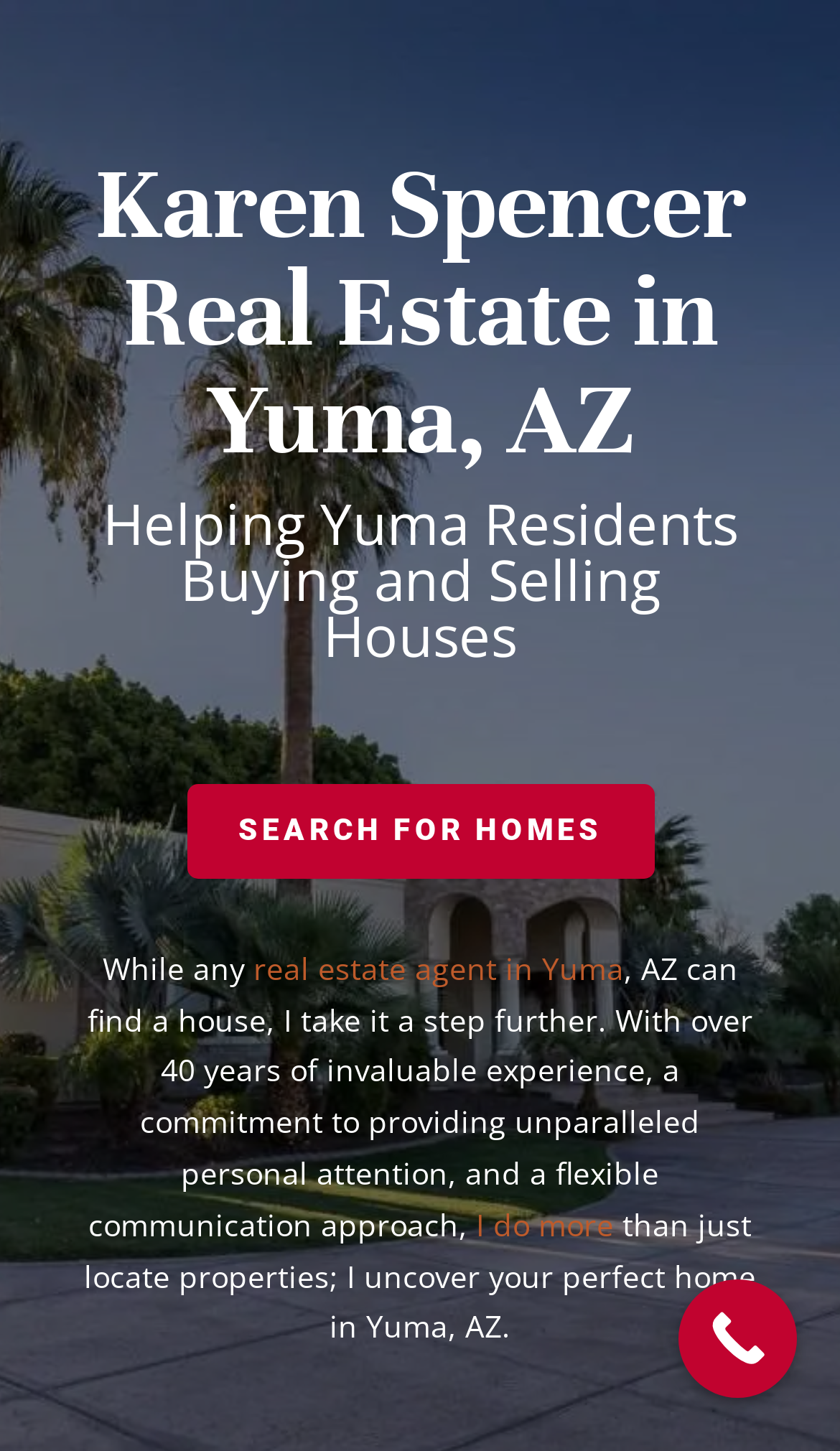Create a detailed narrative describing the layout and content of the webpage.

The webpage is about Karen Spencer, a real estate agent in Yuma, AZ, with over 40 years of experience. At the top of the page, there are two headings: "Karen Spencer Real Estate in Yuma, AZ" and "Helping Yuma Residents Buying and Selling Houses". Below these headings, there is a prominent link "SEARCH FOR HOMES" that takes up a significant portion of the page. 

To the right of the "SEARCH FOR HOMES" link, there is a paragraph of text that describes Karen Spencer's unique approach to real estate. The text starts with "While any real estate agent in Yuma, AZ can find a house, I take it a step further." and continues to explain how she provides unparalleled personal attention and a flexible communication approach. Within this paragraph, there is a link "I do more" that likely leads to more information about her services. The paragraph concludes with the sentence "I uncover your perfect home in Yuma, AZ."

At the bottom right corner of the page, there is a "Call Now Button" that encourages visitors to take action. Overall, the webpage is focused on showcasing Karen Spencer's expertise and personalized approach to helping clients find their ideal home in Yuma, AZ.